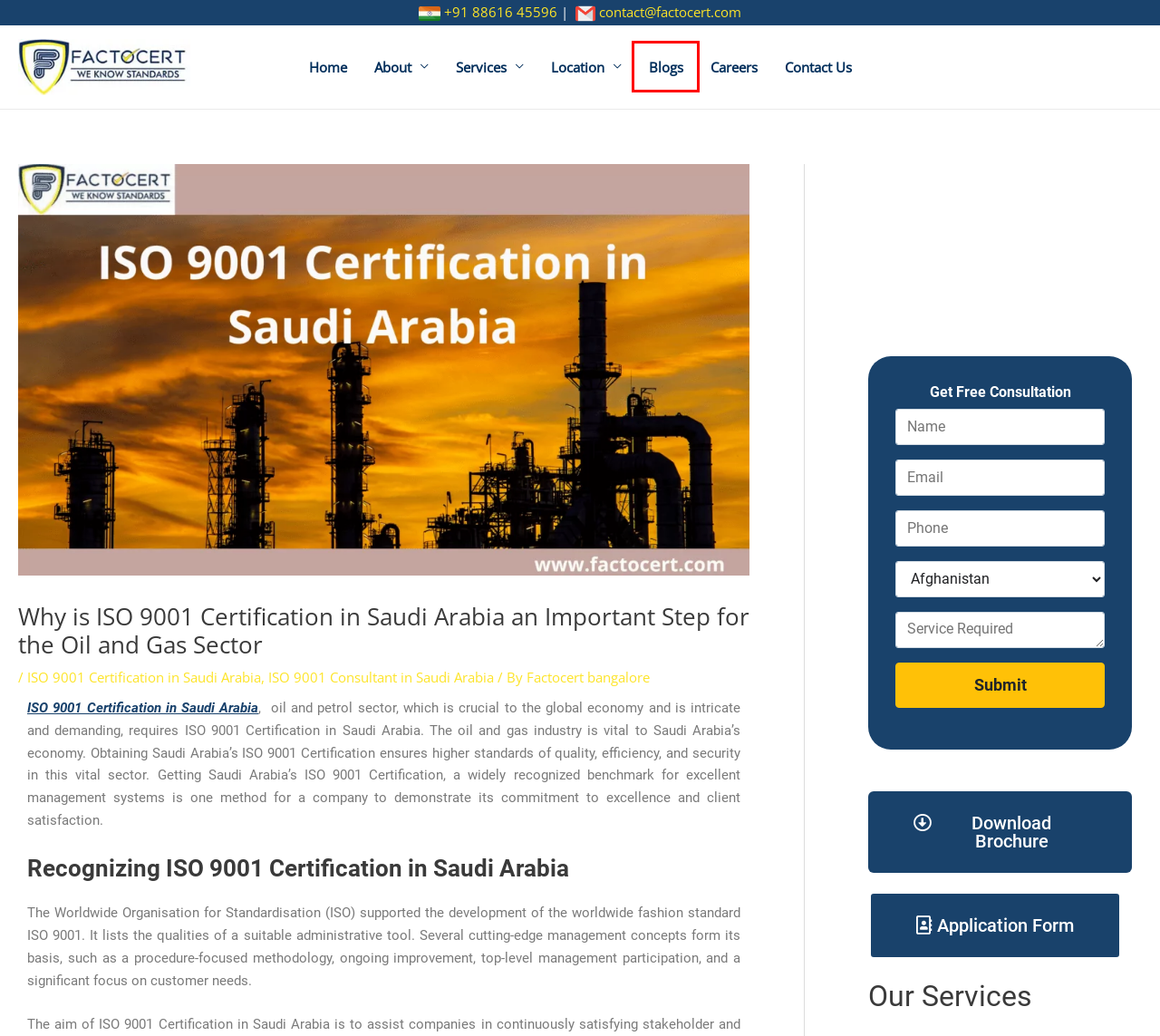Observe the provided screenshot of a webpage that has a red rectangle bounding box. Determine the webpage description that best matches the new webpage after clicking the element inside the red bounding box. Here are the candidates:
A. Blogs | Factocert An ISO certification consultants | factocert.com
B. ISO 9001 Consultant in Saudi Arabia Archives - Factocert - The Best ISO Consultant Company
C. Careers | Best ISO certification consultants | factocert.com
D. Contact US | Factocert follow international standard | factocert.com
E. Application Form - Factocert - The Best ISO Consultant Company
F. ISO 9001 Certification in Saudi Arabia Archives - Factocert - The Best ISO Consultant Company
G. ISO 9001 Certification in Saudi Arabia | Best ISO Consultant
H. Factocert - Best ISO Certification Consultants

A